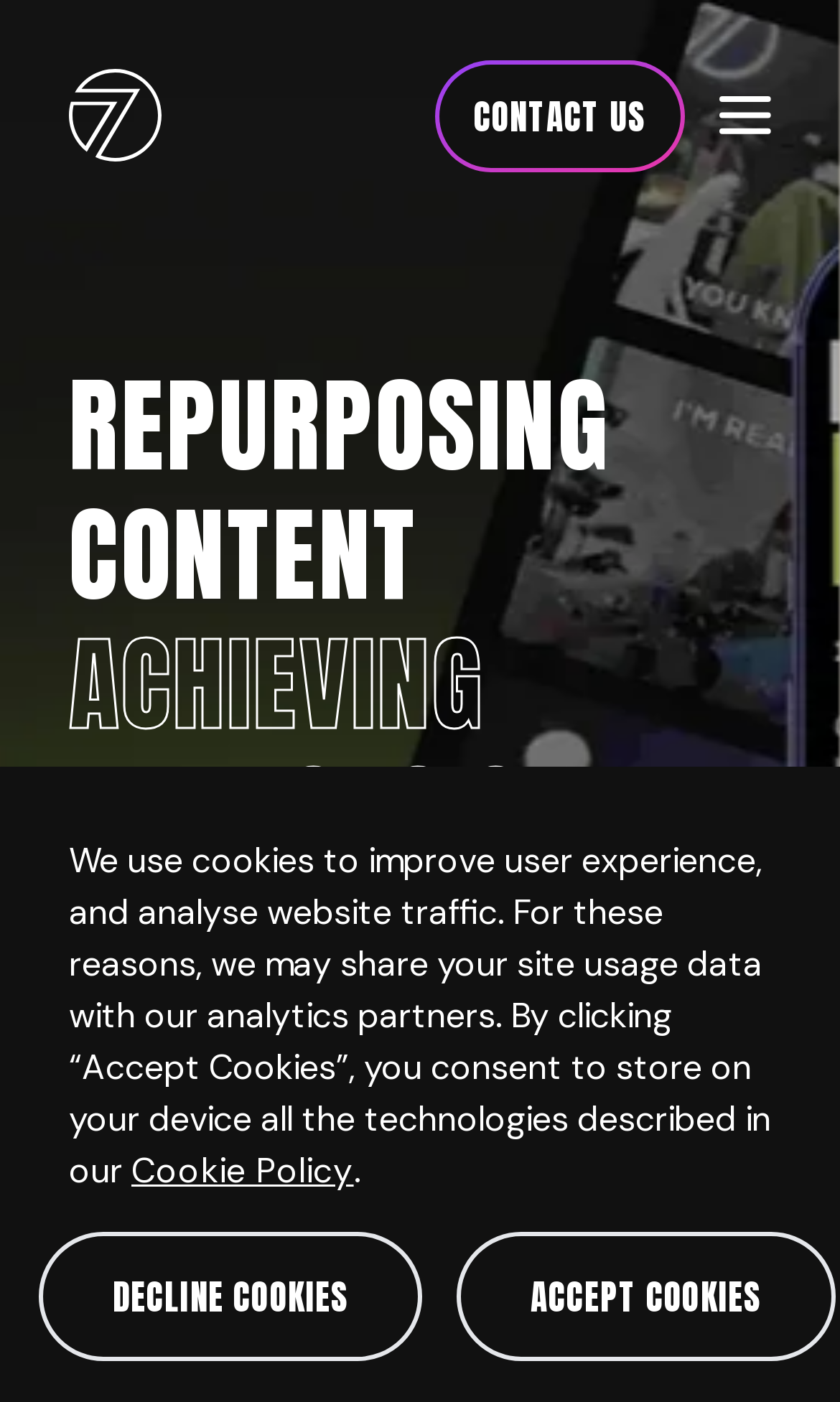Locate and provide the bounding box coordinates for the HTML element that matches this description: "Contact us".

[0.518, 0.042, 0.815, 0.122]